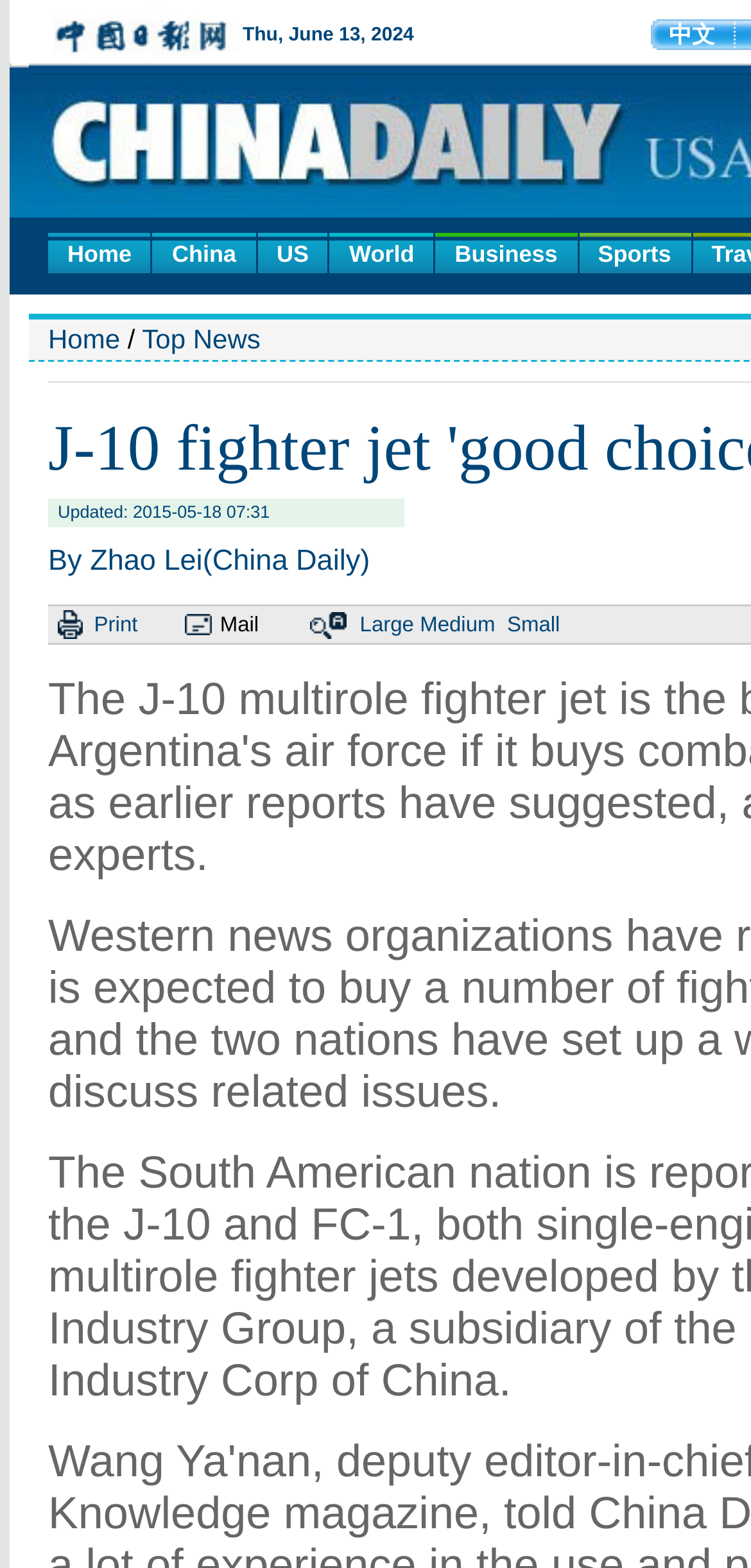Reply to the question below using a single word or brief phrase:
What is the current section of the news?

Top News